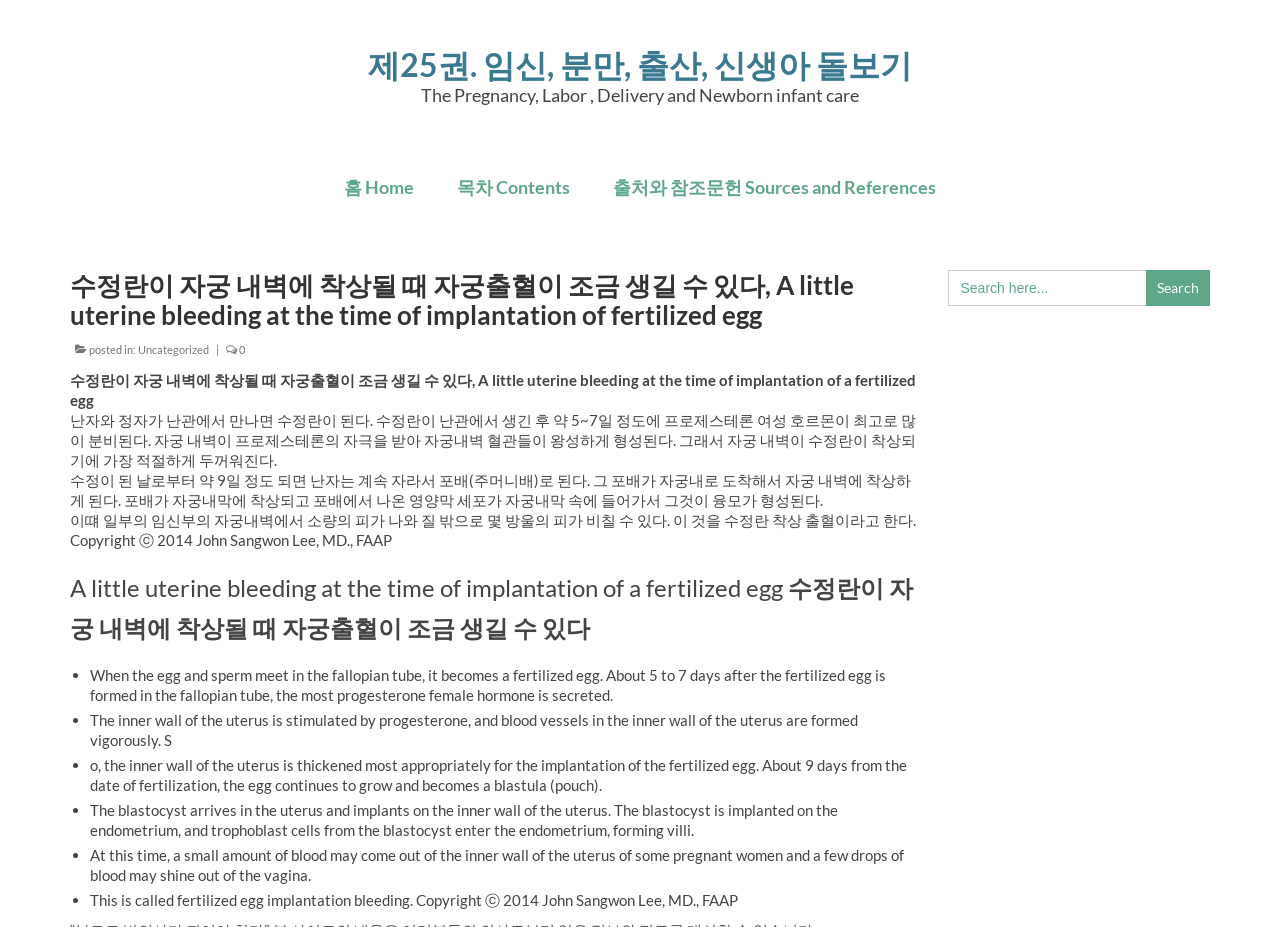What happens when the fertilized egg meets the uterine wall?
Look at the screenshot and respond with a single word or phrase.

Implantation bleeding